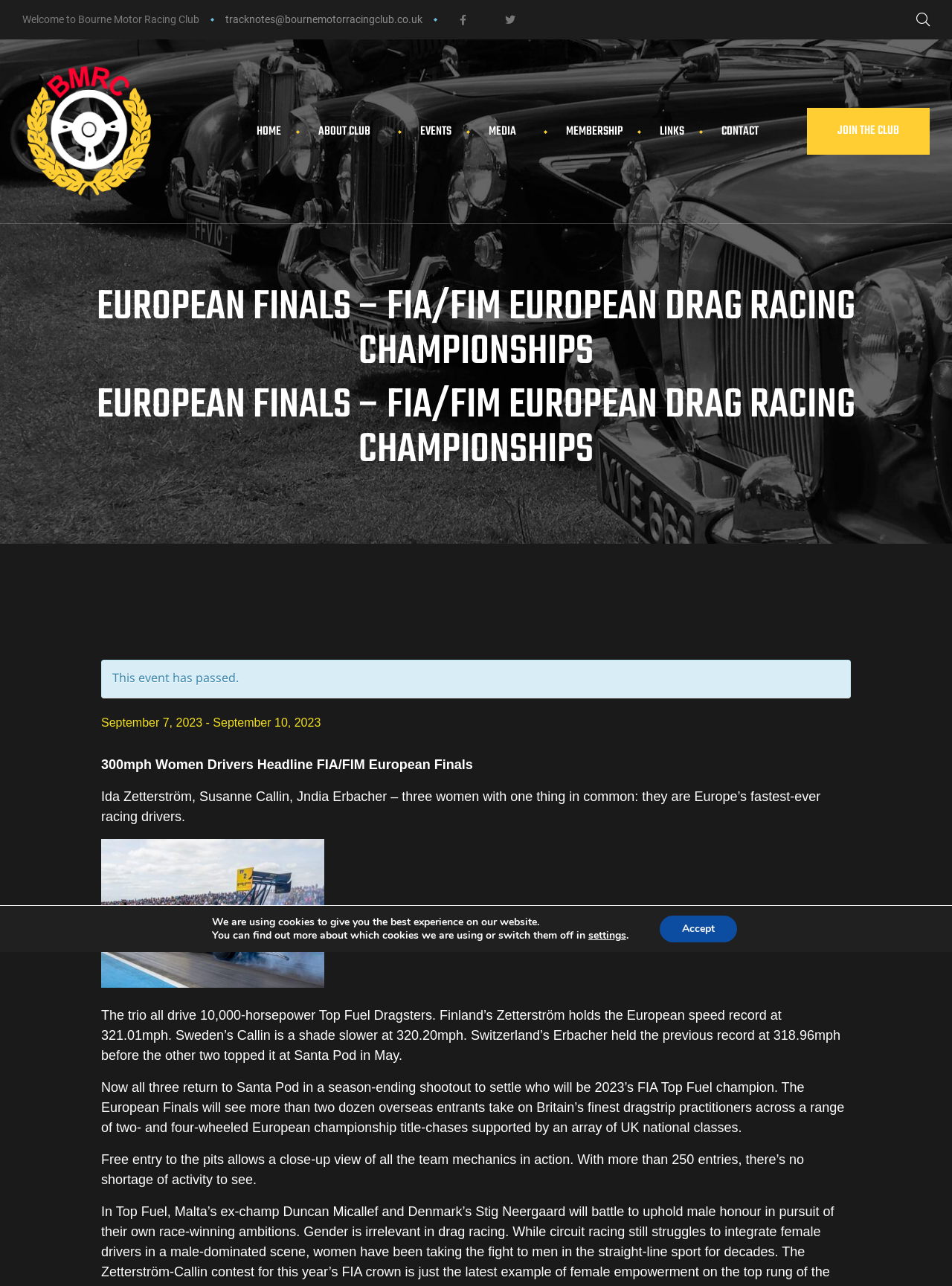Answer the question below using just one word or a short phrase: 
What is the speed record held by Ida Zetterström?

321.01mph